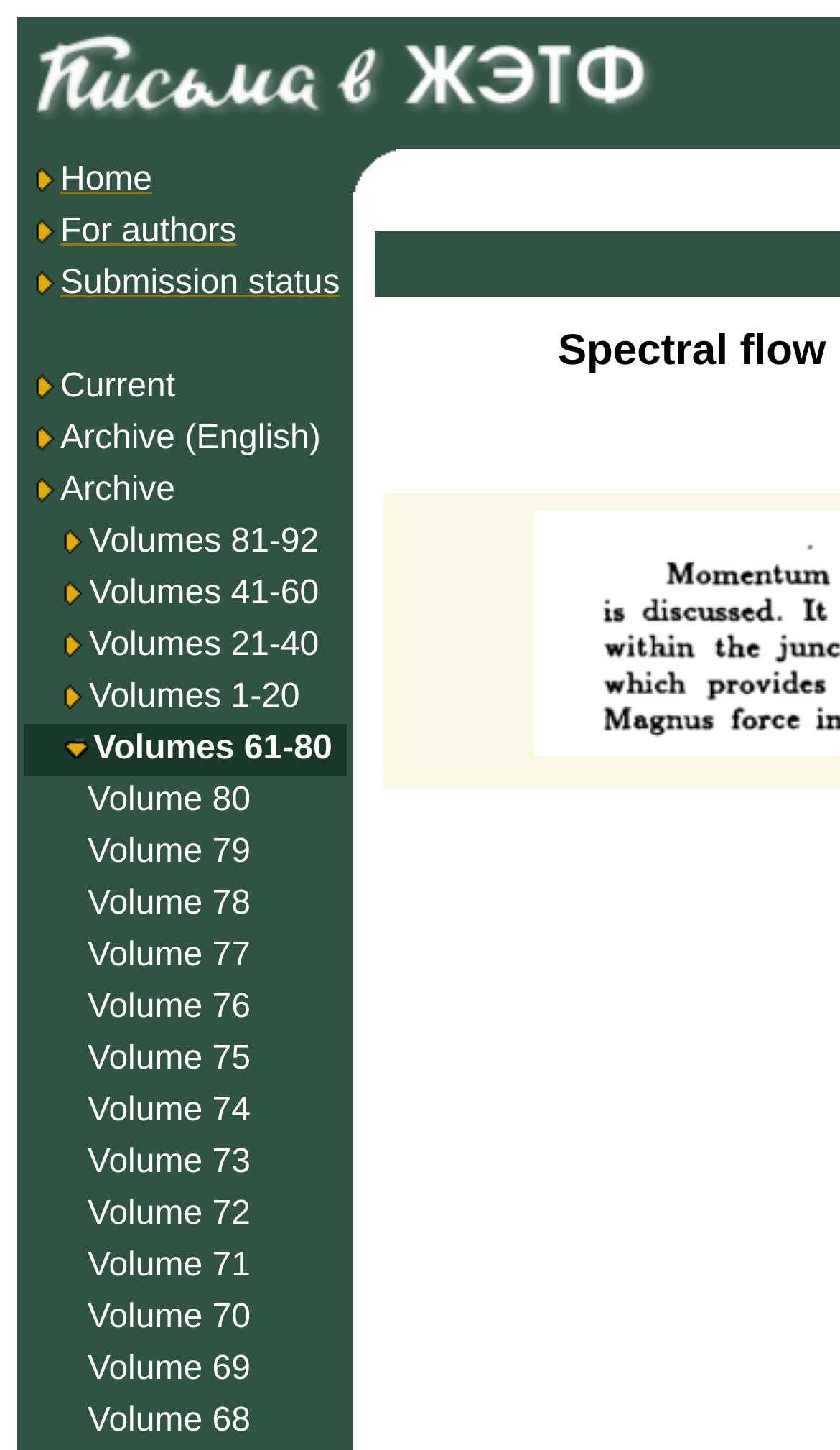Please analyze the image and provide a thorough answer to the question:
What is the purpose of the 'For authors' link?

The 'For authors' link is likely to provide guidance and information for authors who want to submit their papers to the journal. This can be inferred from the context of the webpage, which is a journal's issues online page.